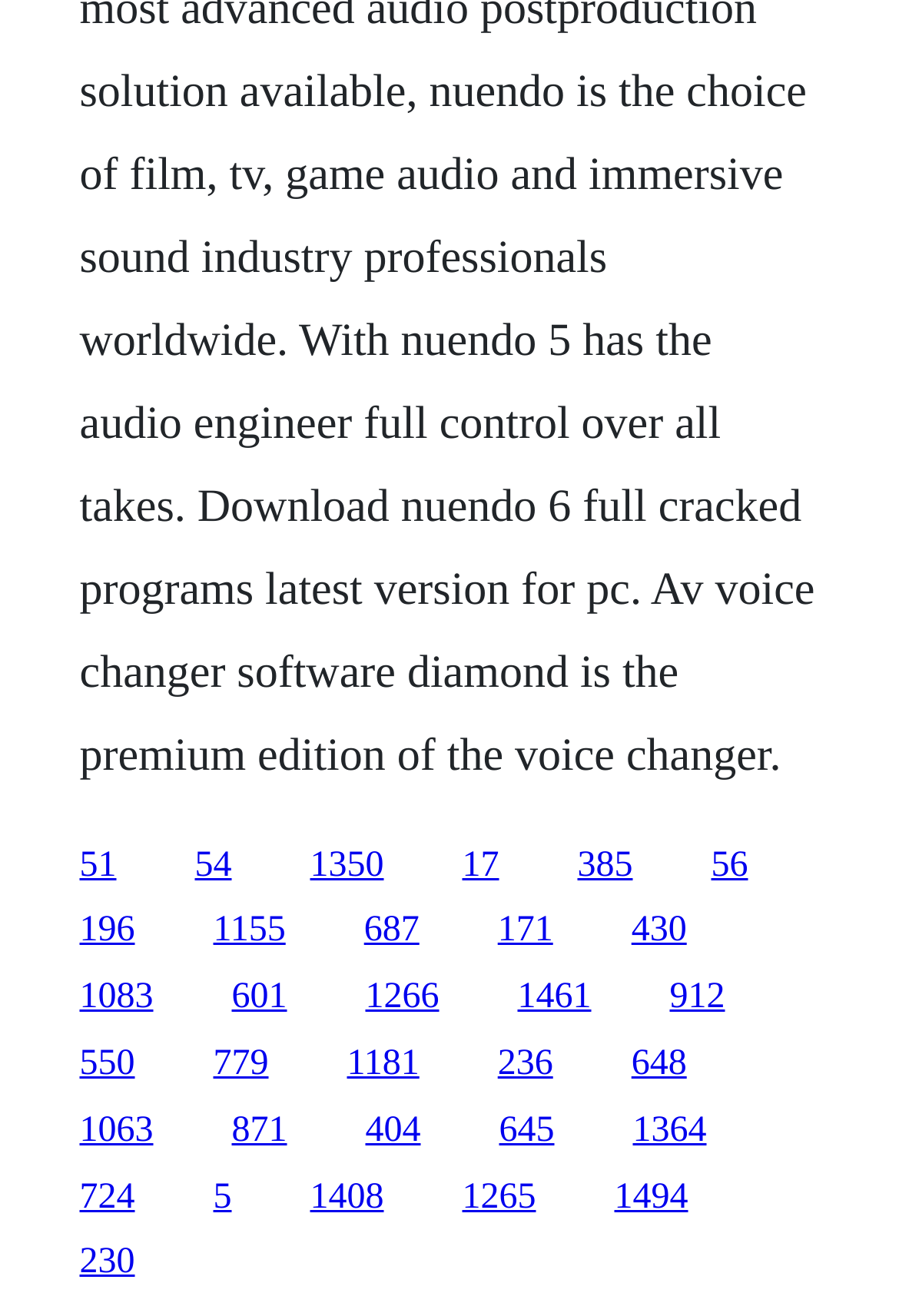What is the horizontal position of the link '196'?
Look at the screenshot and provide an in-depth answer.

I compared the x1 and x2 coordinates of the link '196' with other elements, and it appears to be on the left side of the webpage.